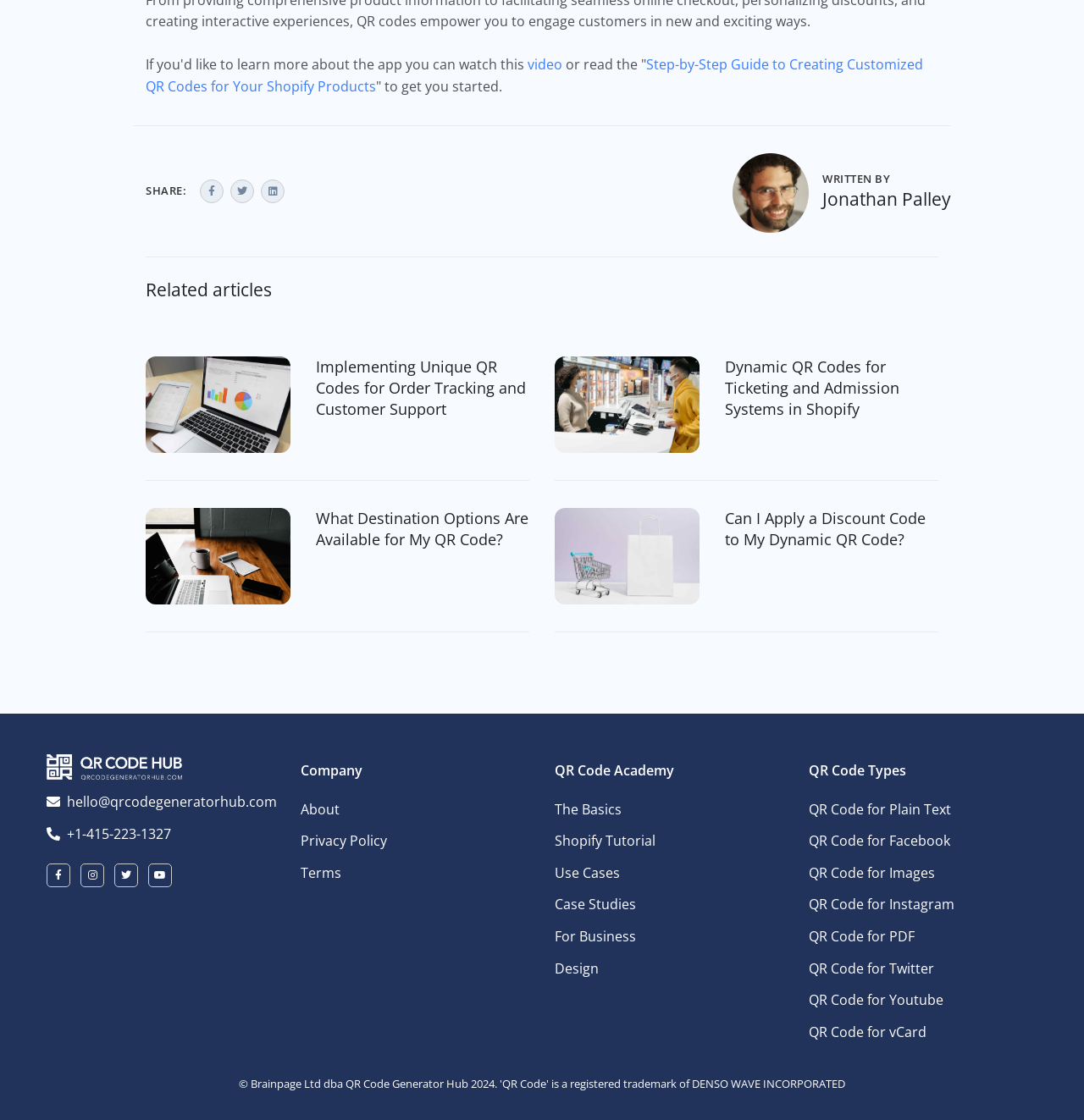Use a single word or phrase to answer the question: 
How many types of QR codes are there?

9